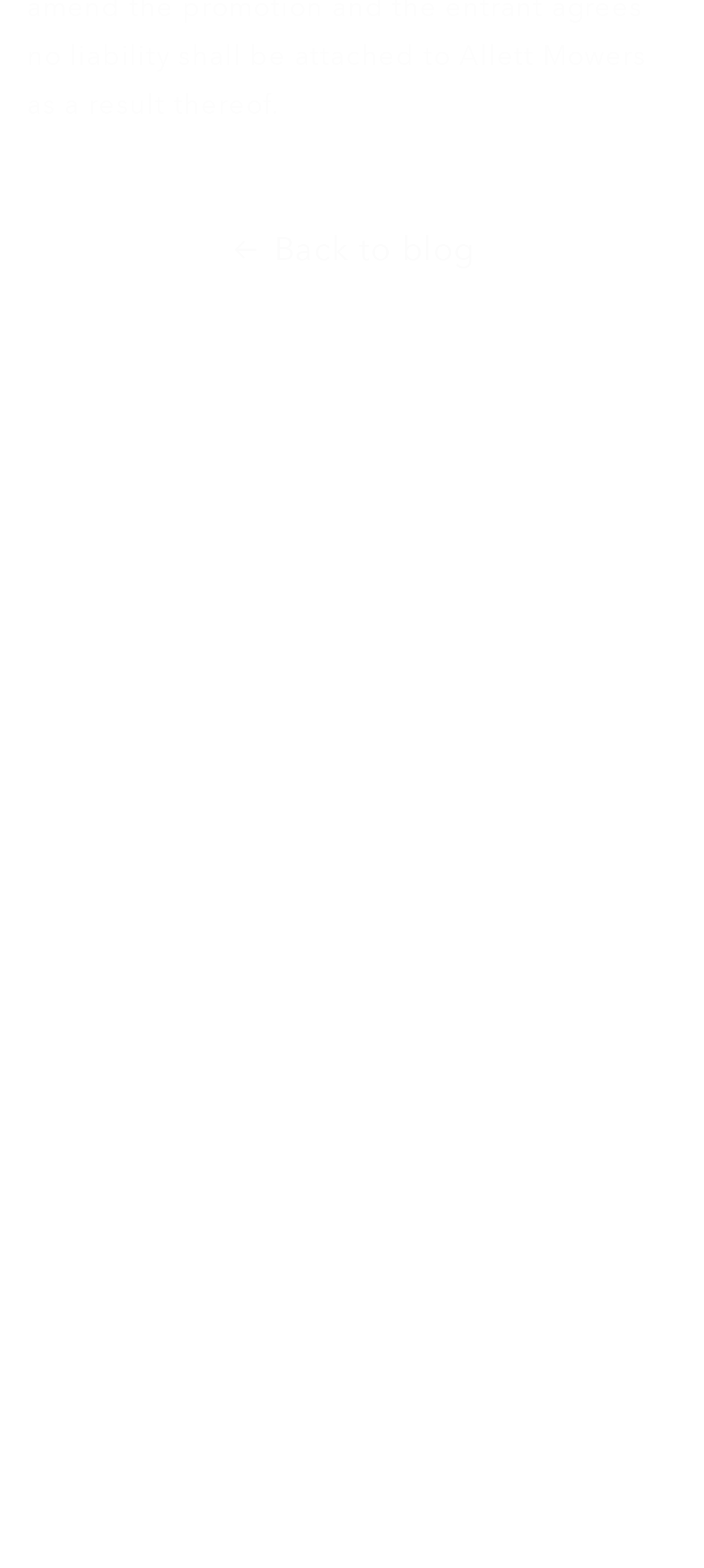Determine the bounding box coordinates (top-left x, top-left y, bottom-right x, bottom-right y) of the UI element described in the following text: Find Your Local Dealer

[0.103, 0.668, 0.897, 0.72]